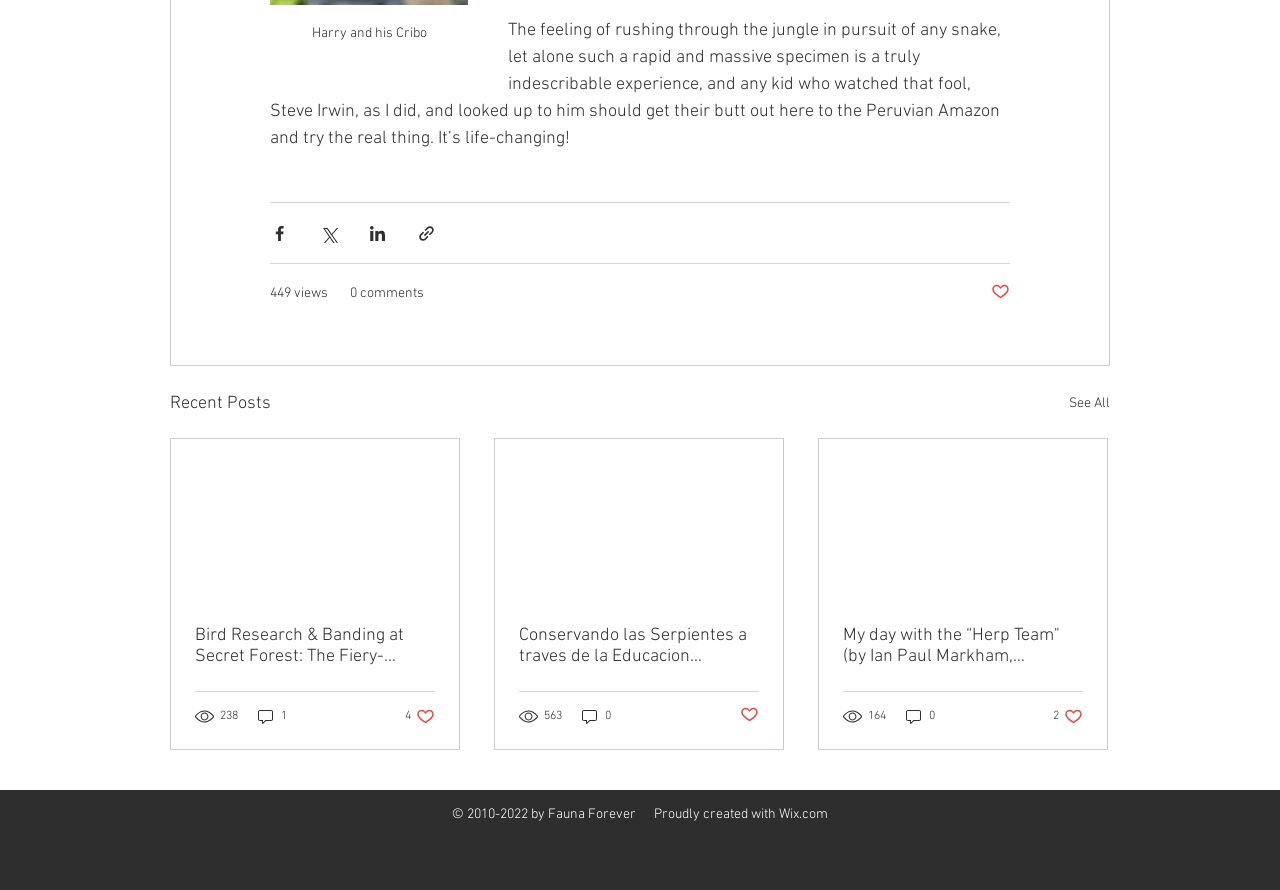Determine the bounding box coordinates of the region that needs to be clicked to achieve the task: "Visit the website created with Wix.com".

[0.609, 0.906, 0.647, 0.925]